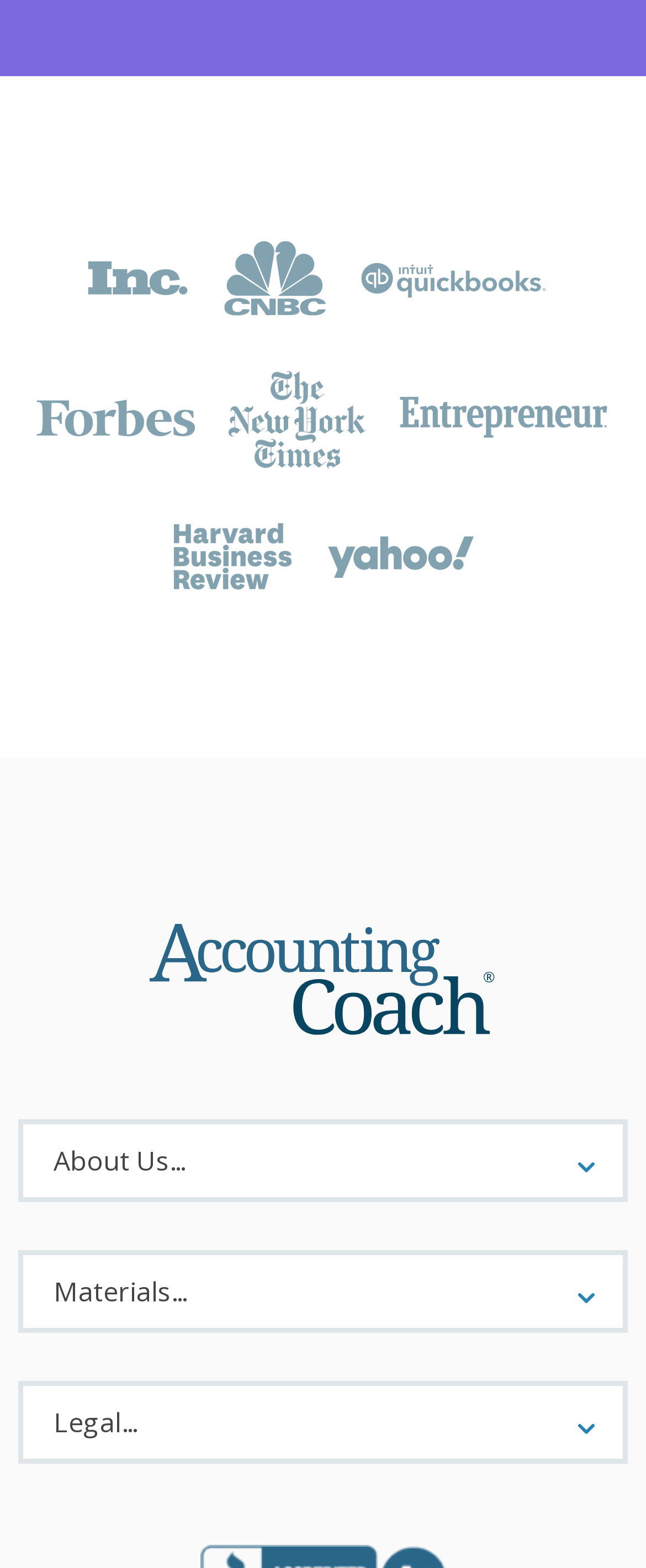Based on the element description: "alt="BBBOnline A+ Rating"", identify the bounding box coordinates for this UI element. The coordinates must be four float numbers between 0 and 1, listed as [left, top, right, bottom].

[0.309, 0.71, 0.691, 0.755]